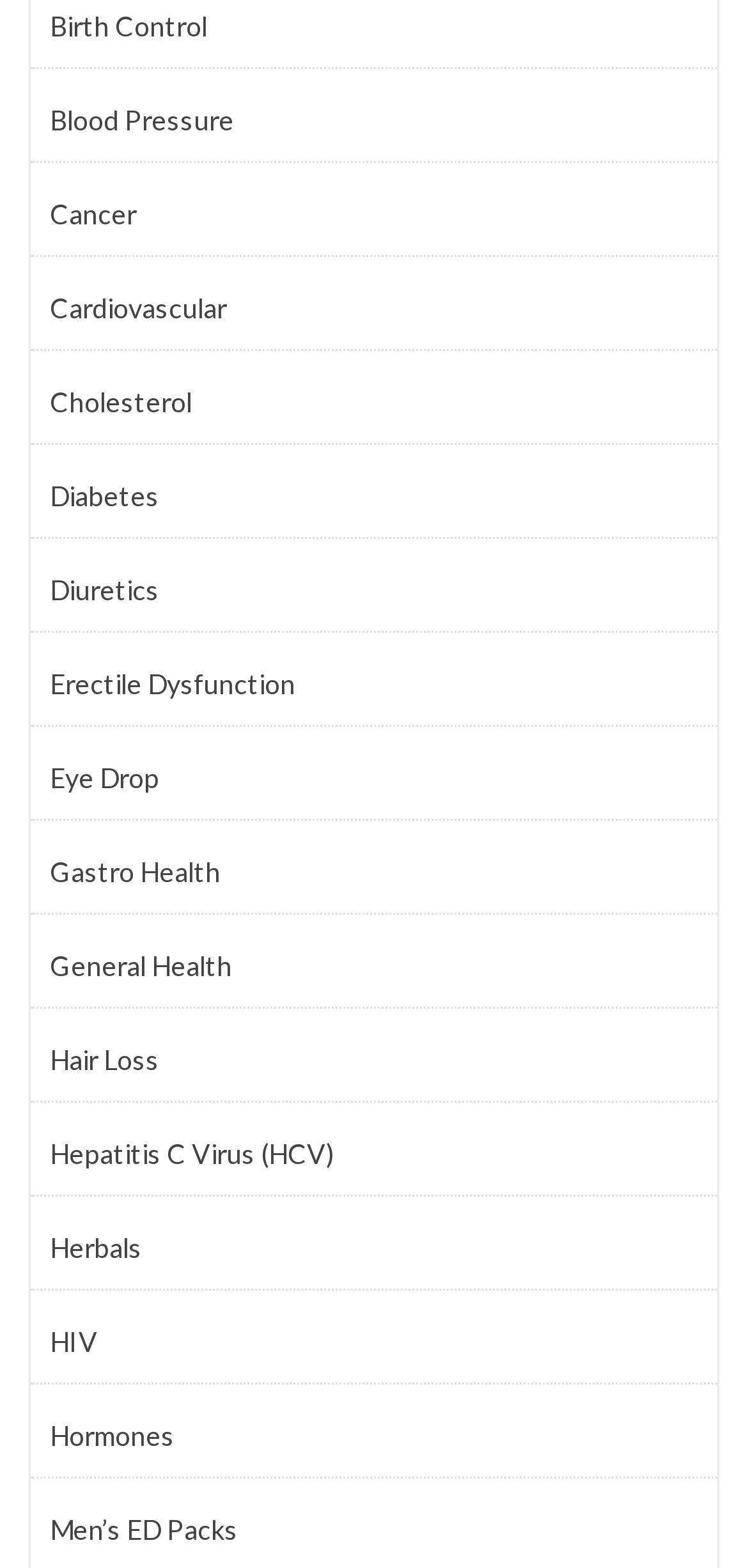Locate the bounding box coordinates of the element I should click to achieve the following instruction: "Open the menu".

None